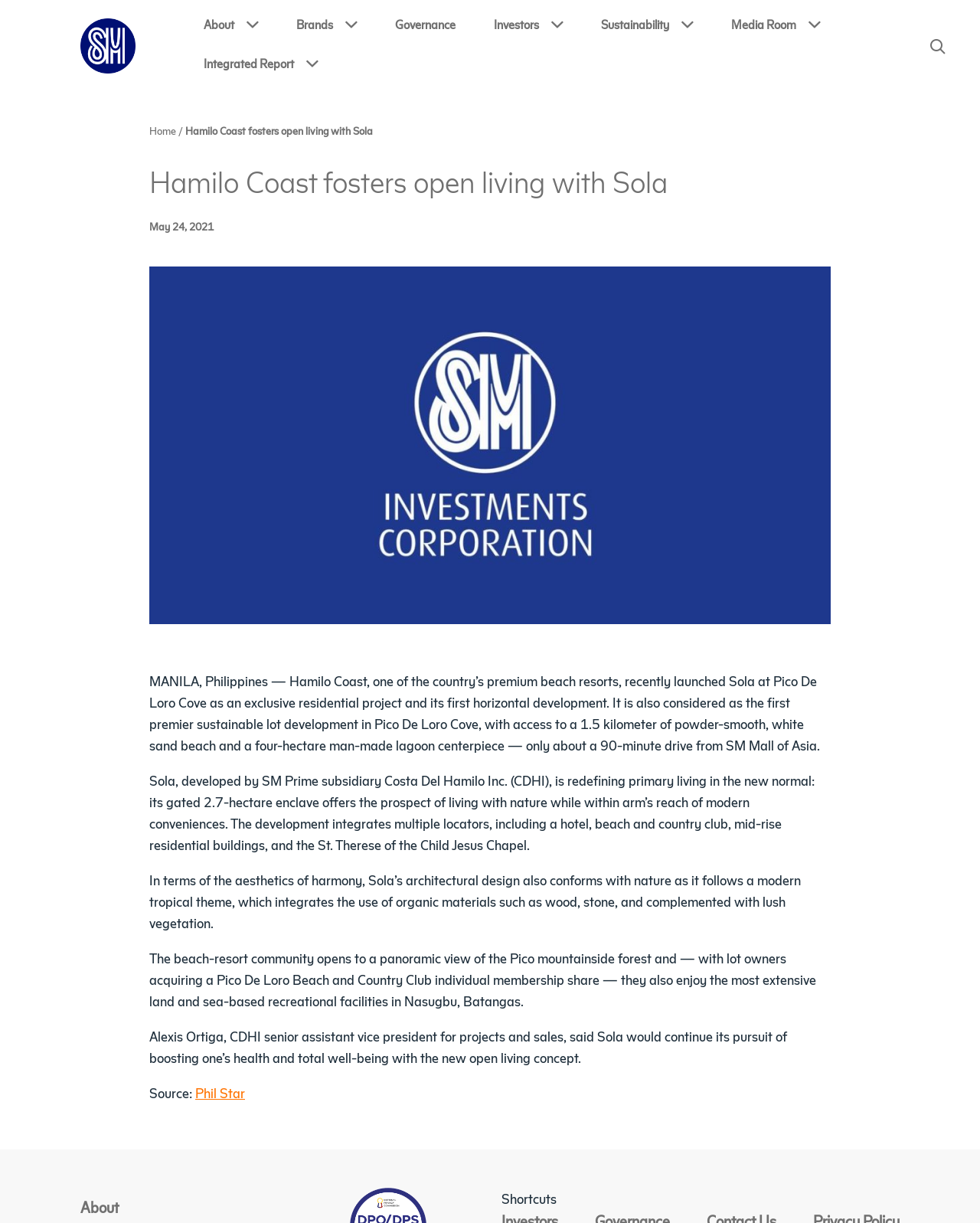Find the bounding box coordinates of the clickable area required to complete the following action: "Visit SM Investments Corporation website".

[0.082, 0.015, 0.138, 0.06]